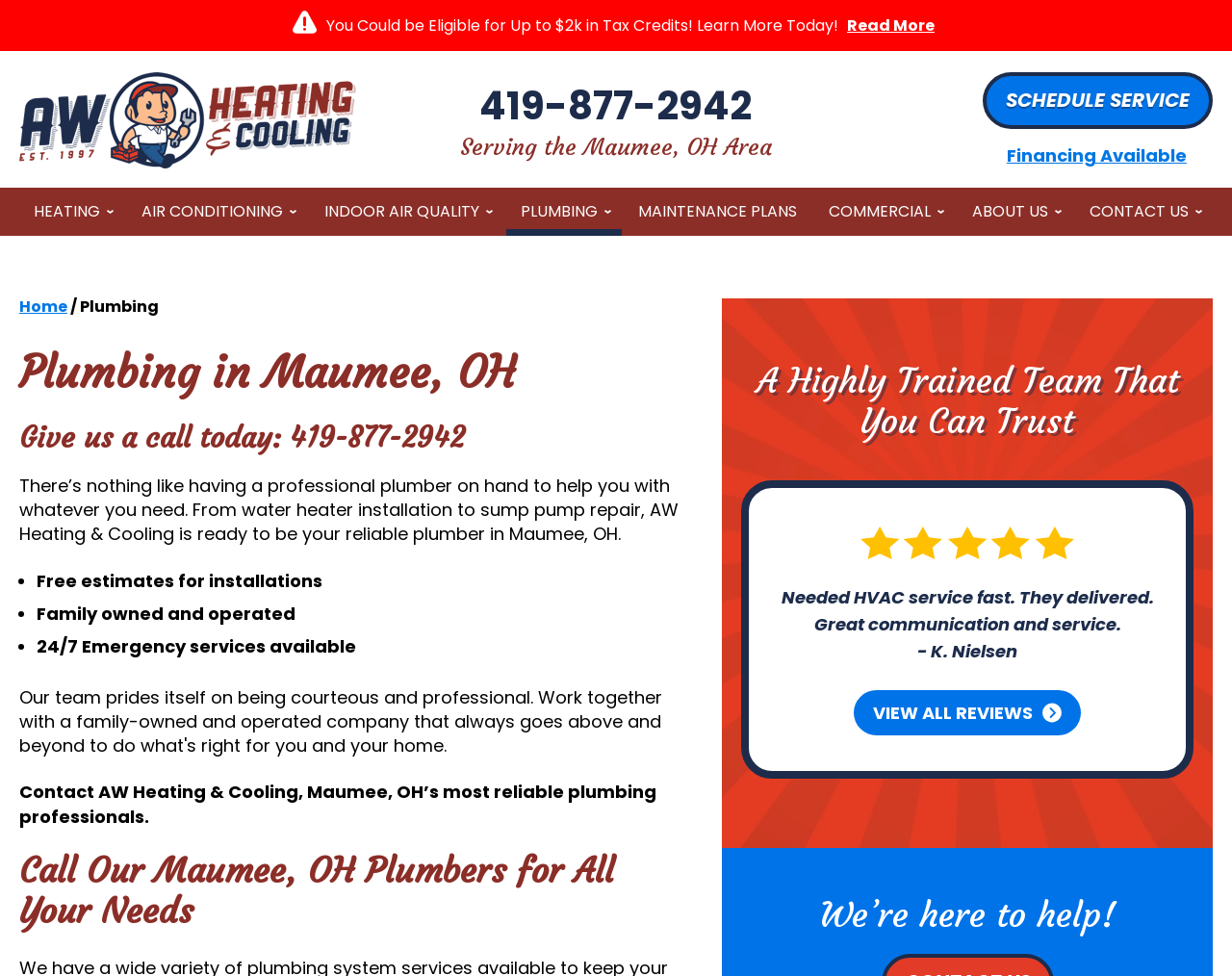Locate the bounding box coordinates of the clickable region necessary to complete the following instruction: "Call the plumber". Provide the coordinates in the format of four float numbers between 0 and 1, i.e., [left, top, right, bottom].

[0.235, 0.433, 0.377, 0.464]